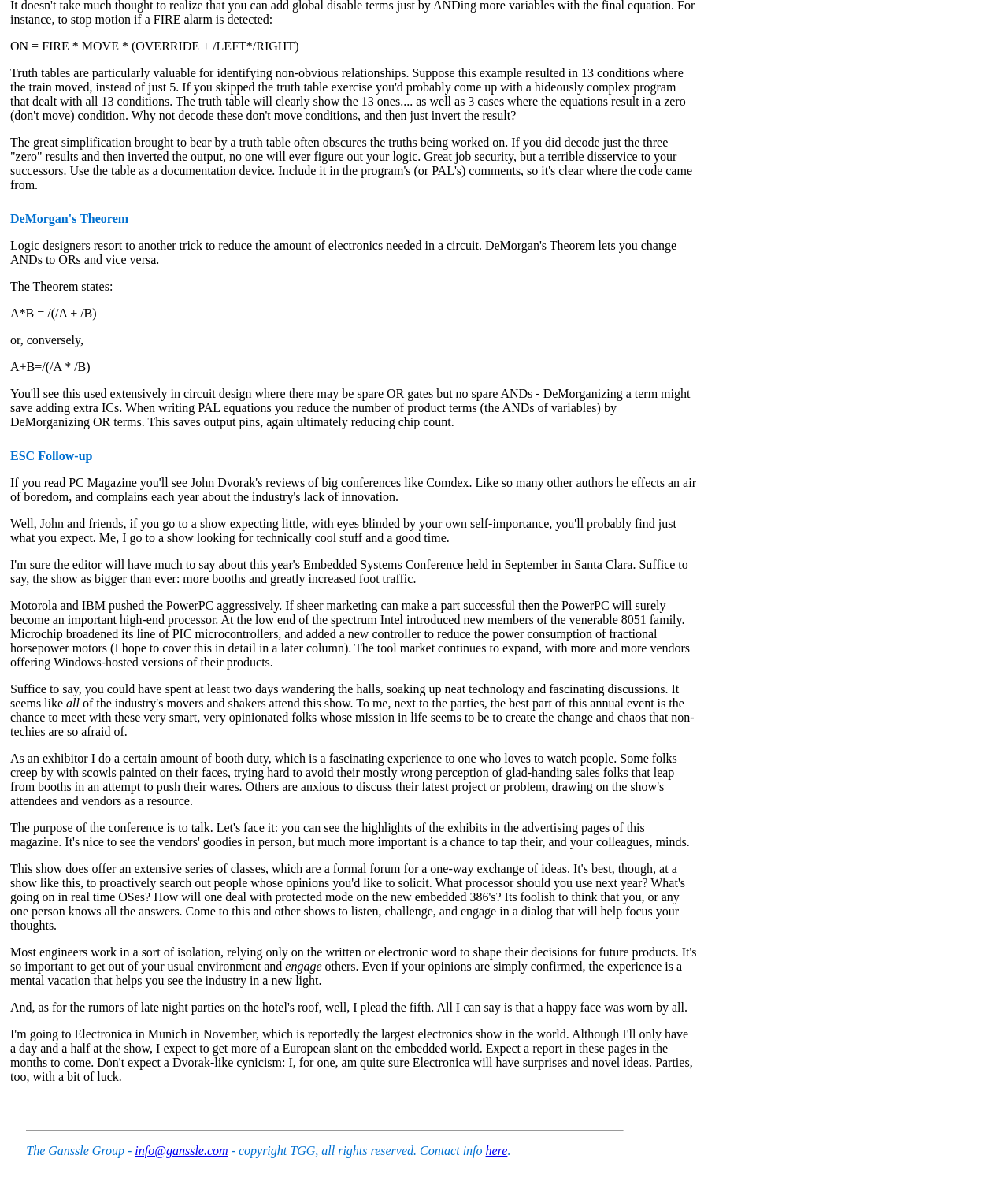Bounding box coordinates are specified in the format (top-left x, top-left y, bottom-right x, bottom-right y). All values are floating point numbers bounded between 0 and 1. Please provide the bounding box coordinate of the region this sentence describes: here

[0.482, 0.972, 0.503, 0.983]